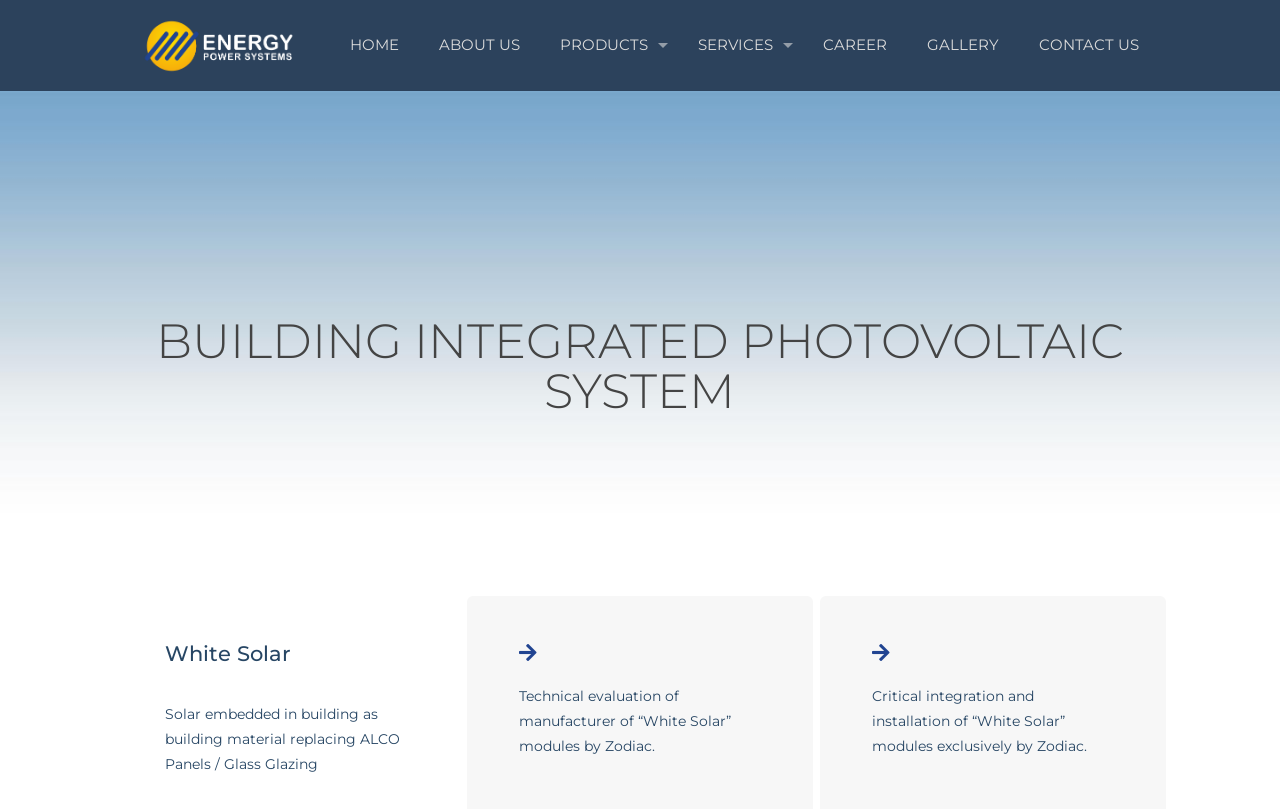Extract the bounding box coordinates for the described element: "ABOUT US". The coordinates should be represented as four float numbers between 0 and 1: [left, top, right, bottom].

[0.328, 0.0, 0.422, 0.111]